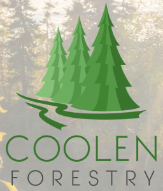What is the focus of the company represented by the logo?
Please provide a detailed and comprehensive answer to the question.

The focus of the company represented by the logo is on forestry-related services, such as course registration and curriculum development, which is evident from the company name 'COOLEN FORESTRY' and the emphasis on nature and environmental stewardship in the logo design.